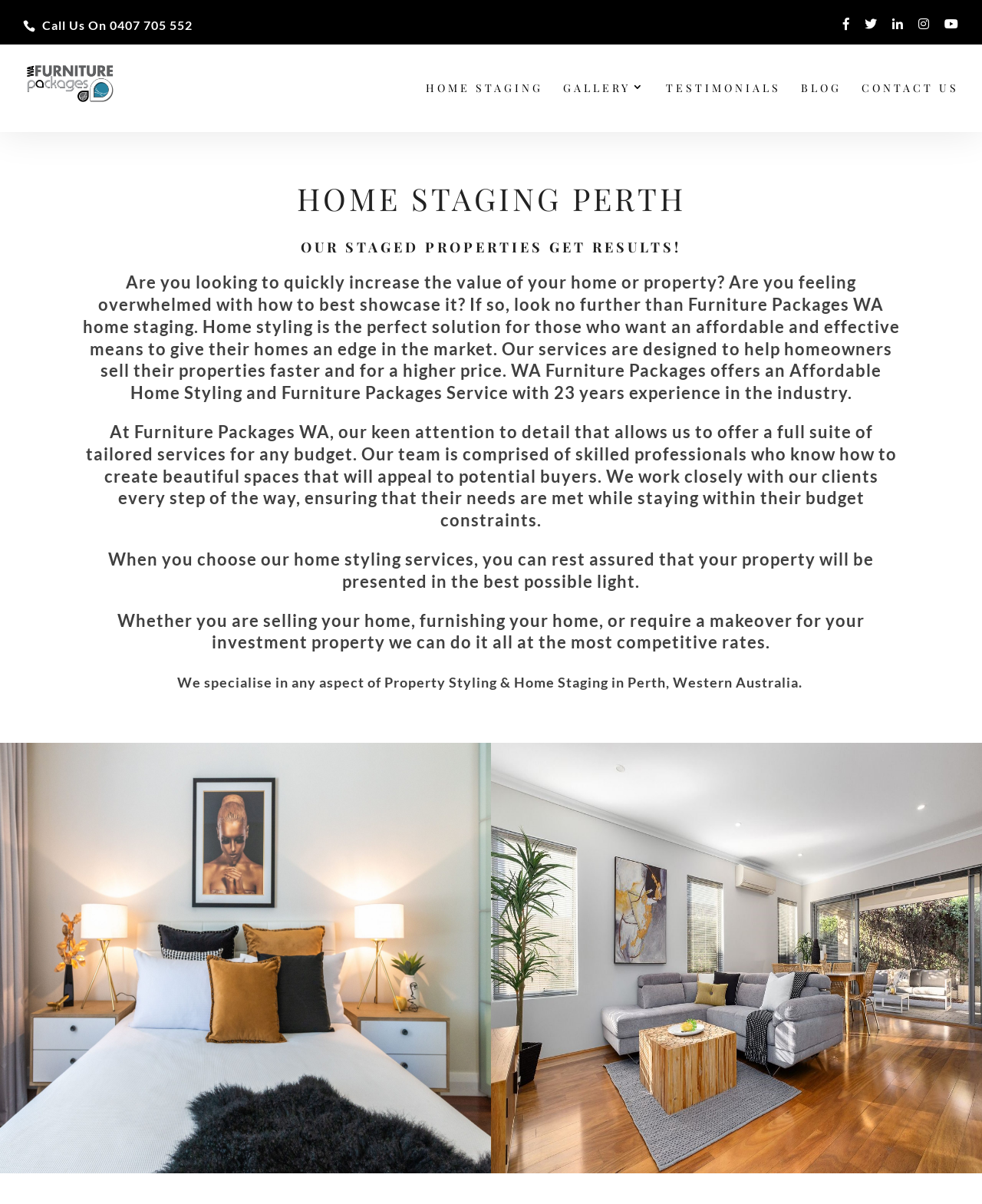What is the company's experience in the industry?
Using the picture, provide a one-word or short phrase answer.

23 years